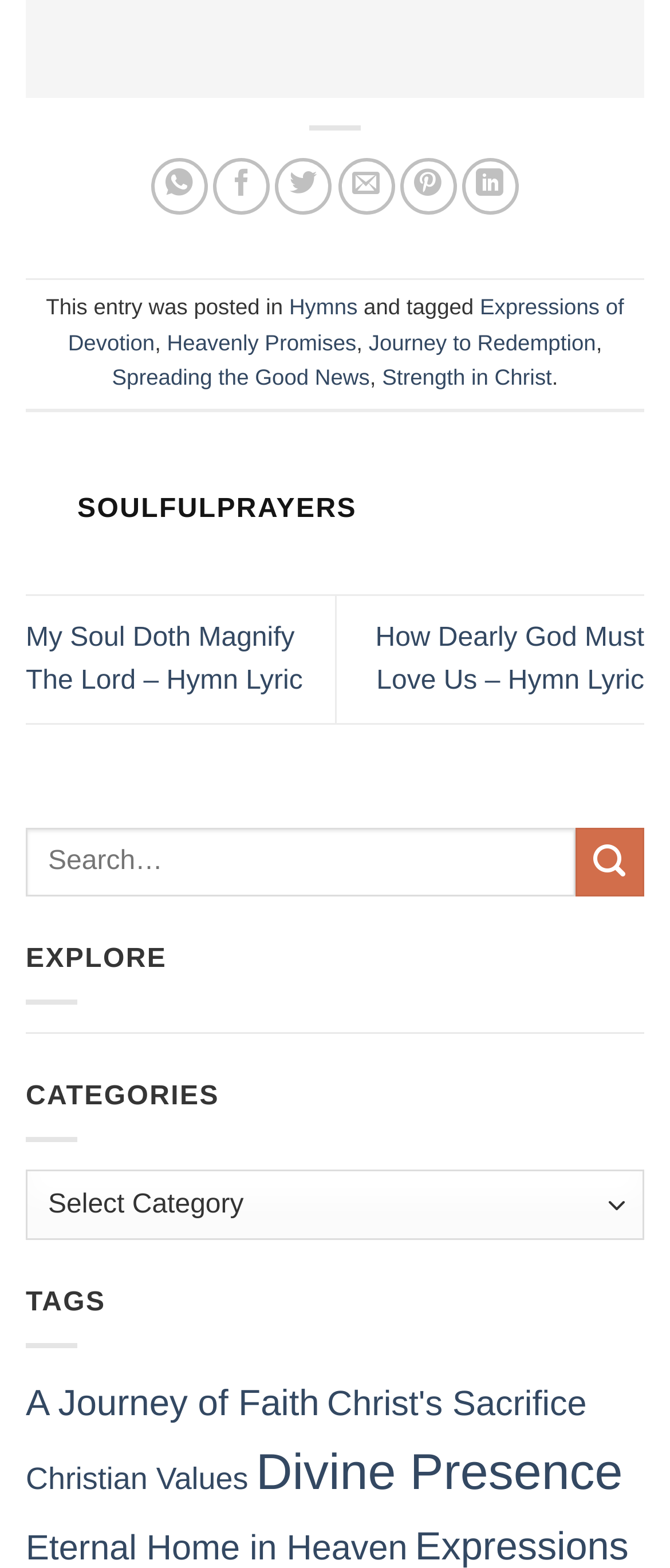What is the category of the hymn 'My Soul Doth Magnify The Lord'?
Please respond to the question with a detailed and informative answer.

The hymn 'My Soul Doth Magnify The Lord' is categorized under 'Hymns' as it is a link listed under the 'Hymns' category, which is a subcategory of the 'Expressions of Devotion' category.